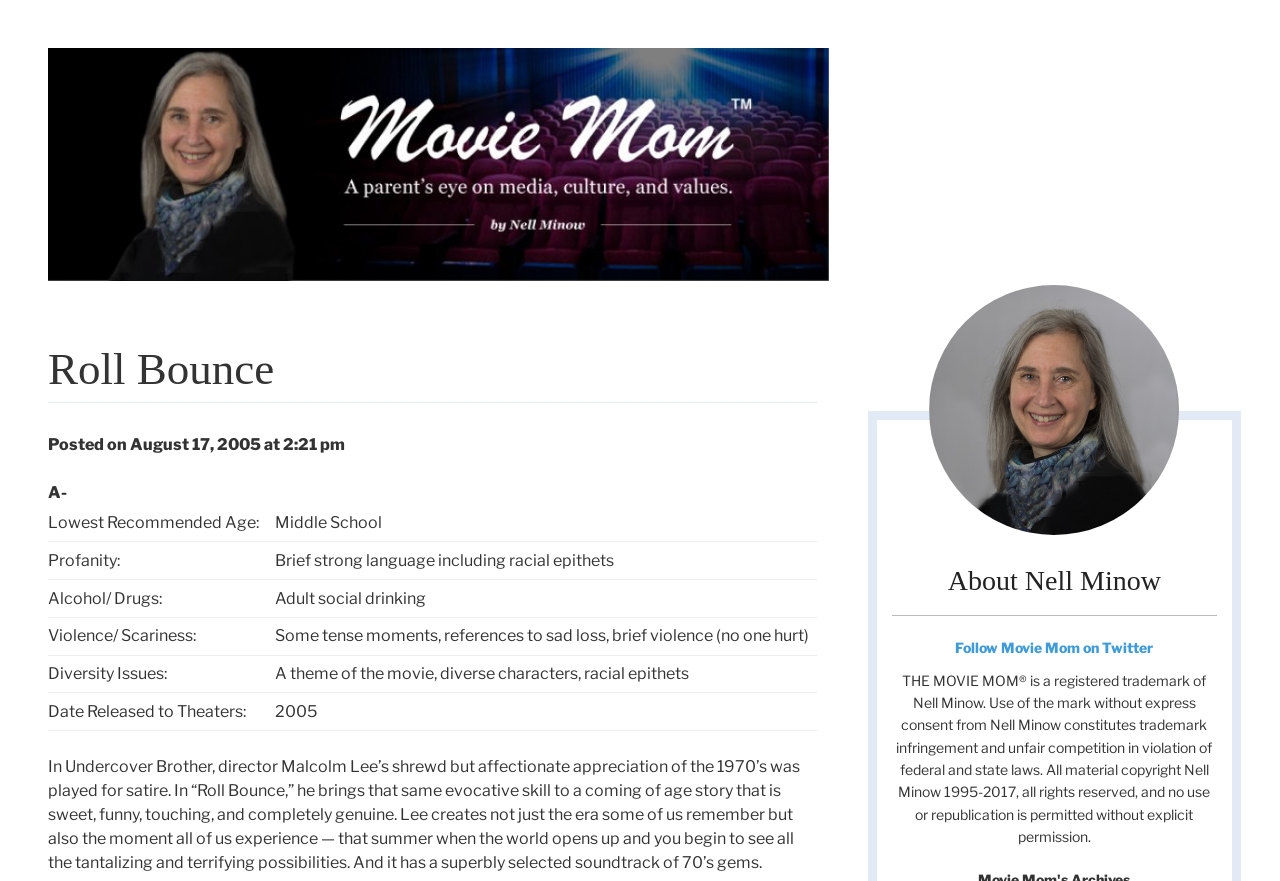Given the element description, predict the bounding box coordinates in the format (top-left x, top-left y, bottom-right x, bottom-right y), using floating point numbers between 0 and 1: alt="Movie Mom"

[0.038, 0.054, 0.962, 0.326]